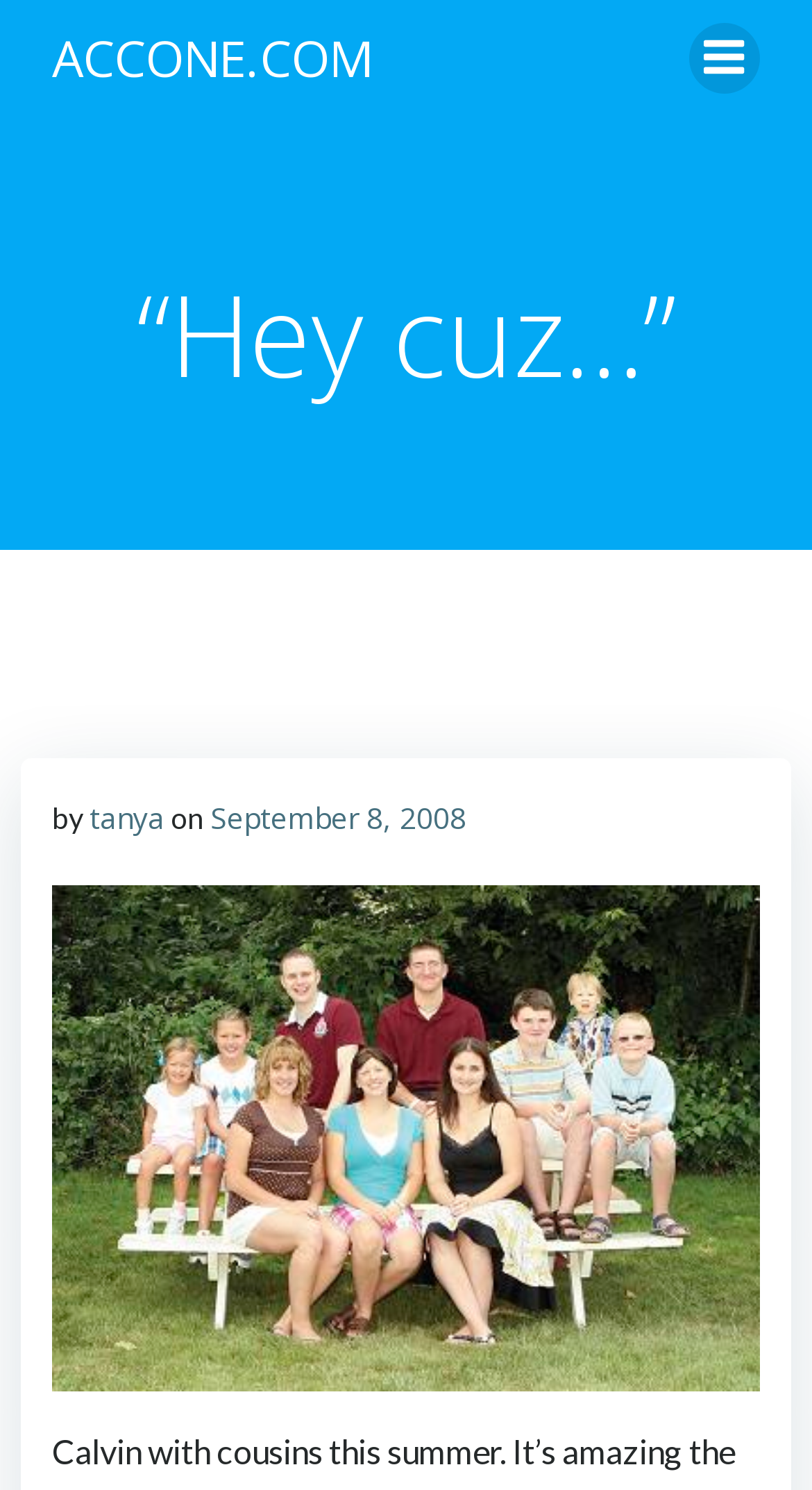Please locate the UI element described by "September 8, 2008" and provide its bounding box coordinates.

[0.259, 0.535, 0.574, 0.562]